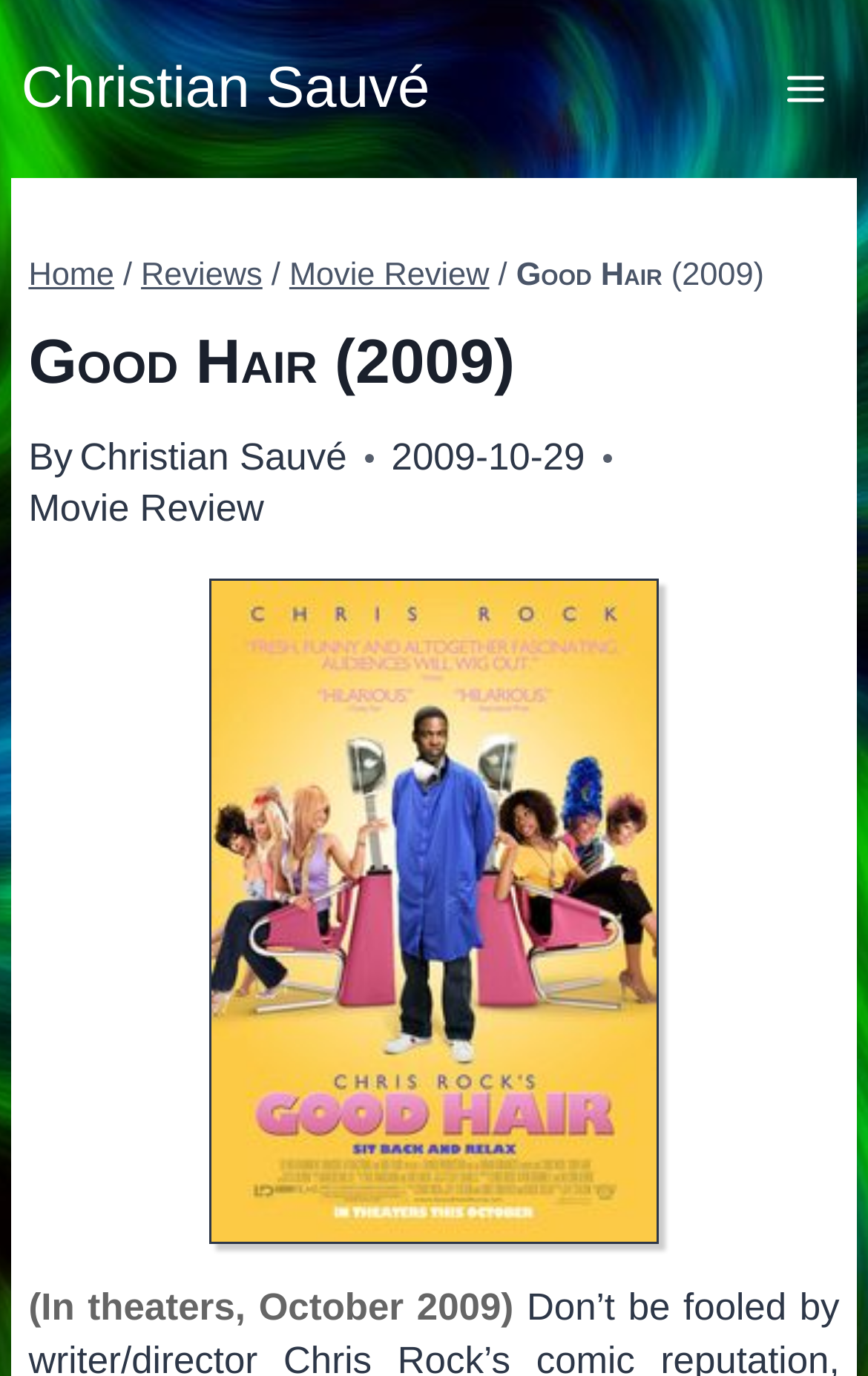What is the main title displayed on this webpage?

Good Hair (2009)